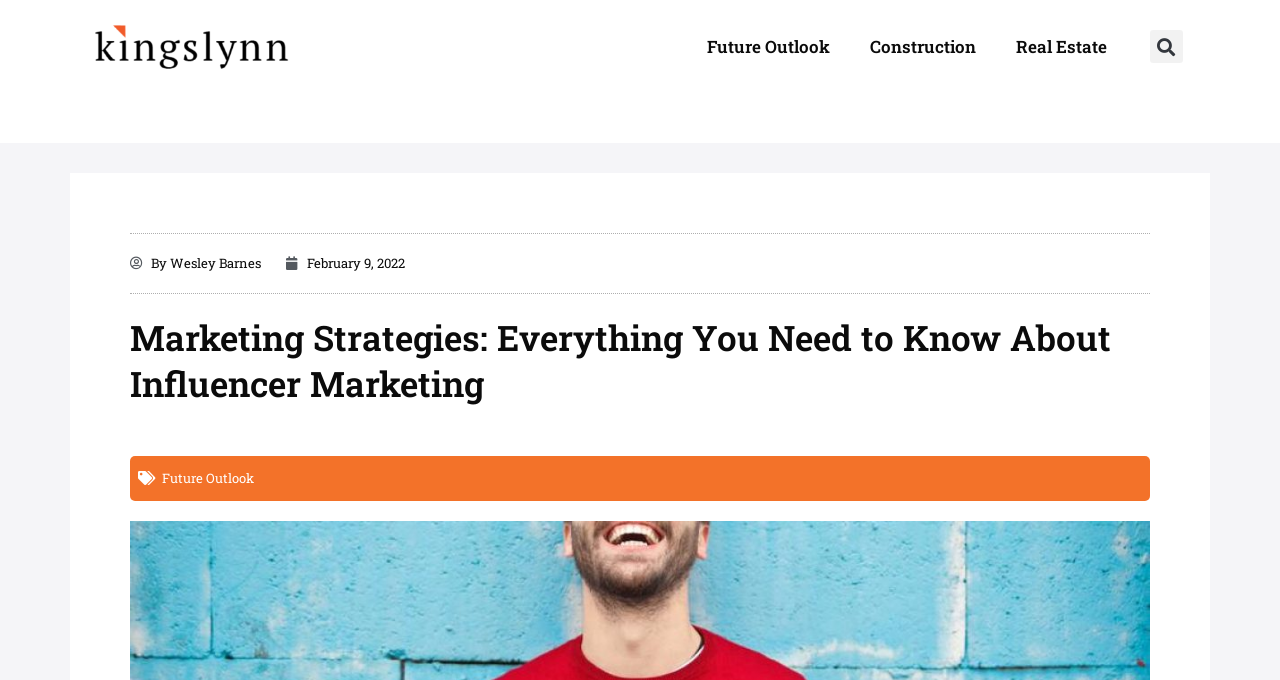Can you find the bounding box coordinates of the area I should click to execute the following instruction: "click the kingslynn logo"?

[0.07, 0.029, 0.23, 0.107]